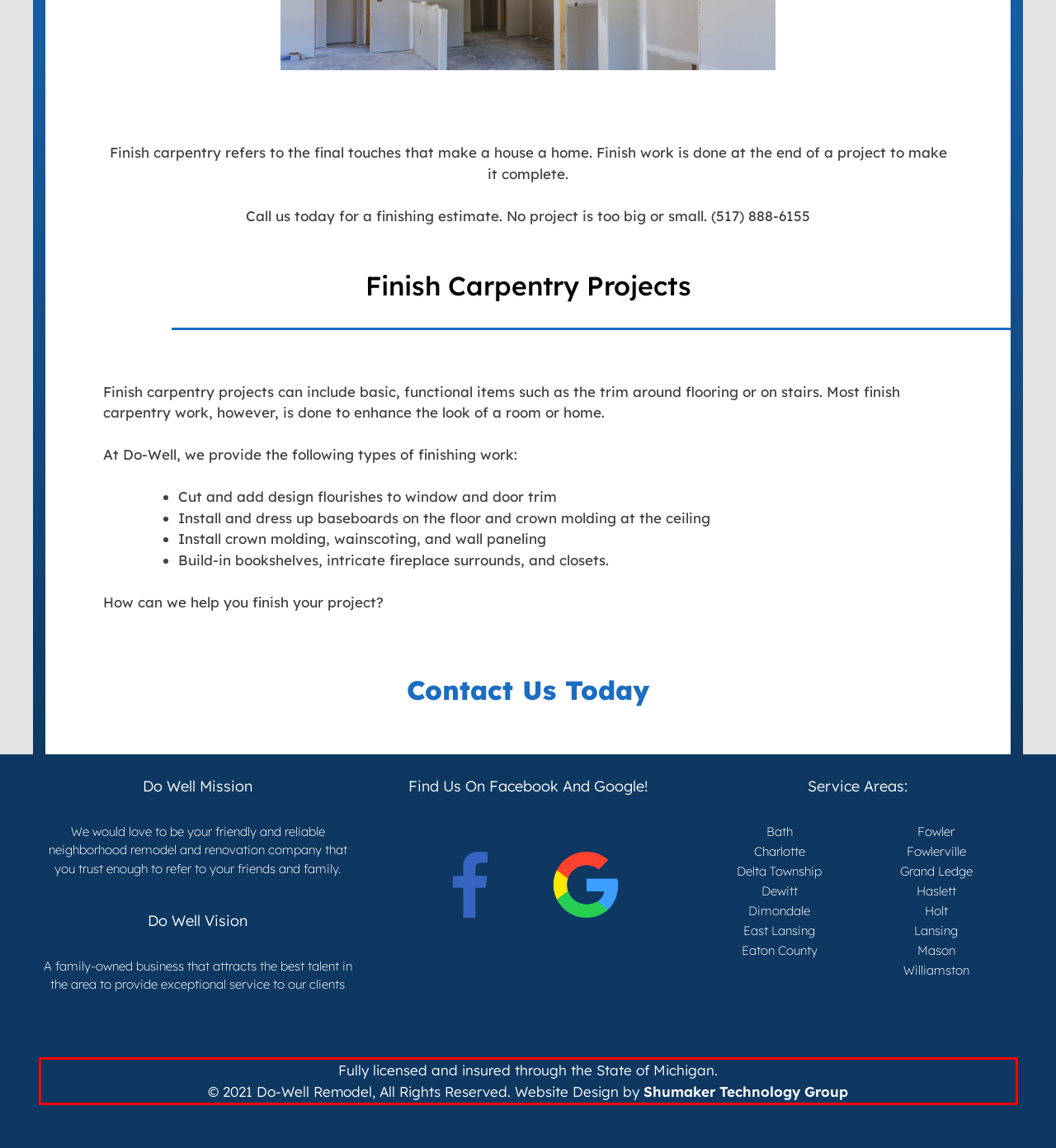By examining the provided screenshot of a webpage, recognize the text within the red bounding box and generate its text content.

Fully licensed and insured through the State of Michigan. © 2021 Do-Well Remodel, All Rights Reserved. Website Design by Shumaker Technology Group